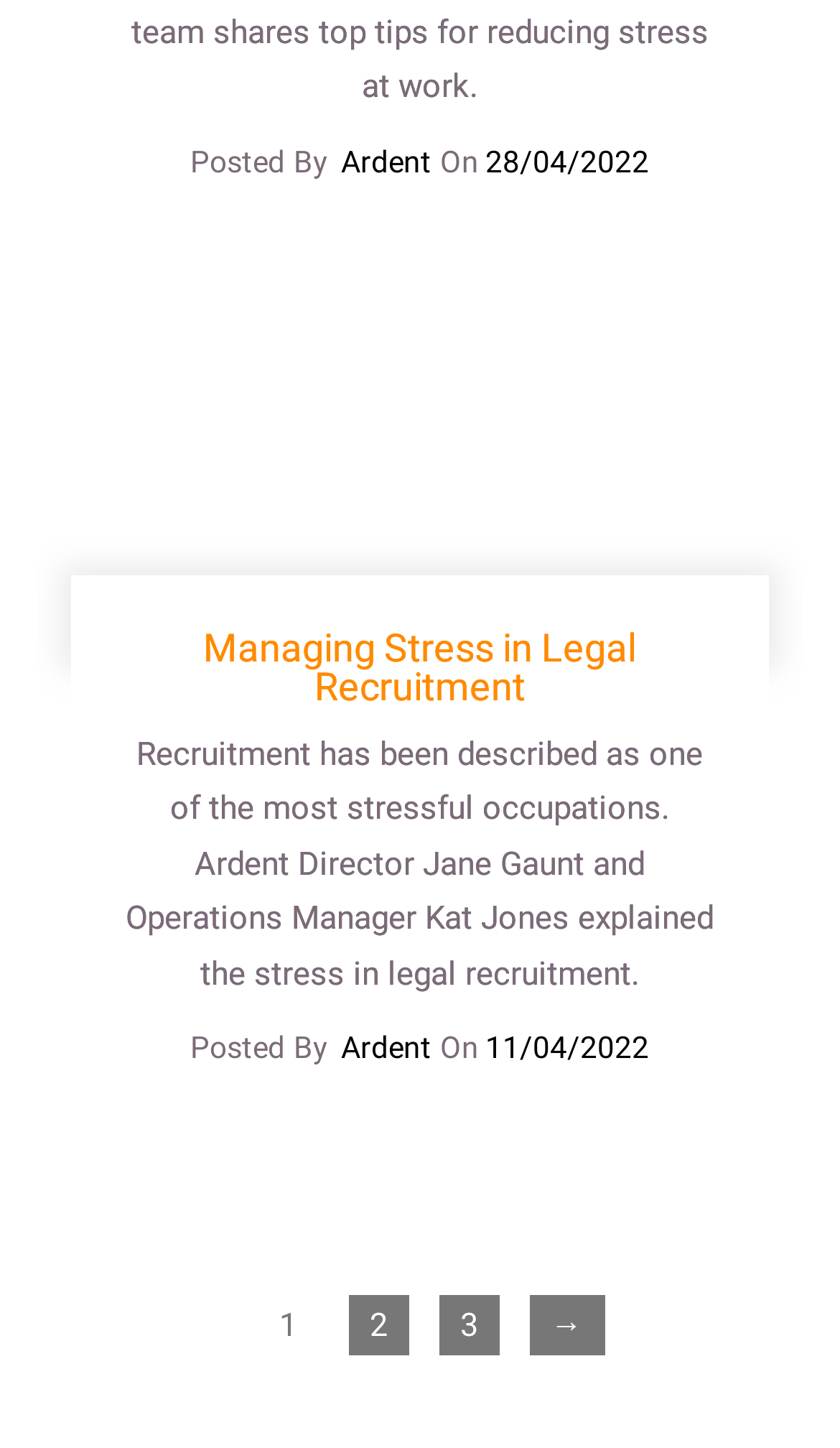Refer to the screenshot and give an in-depth answer to this question: What is the topic of the first post?

From the heading 'Managing Stress in Legal Recruitment' and the text 'Recruitment has been described as one of the most stressful occupations.', we can infer that the topic of the first post is managing stress in legal recruitment.